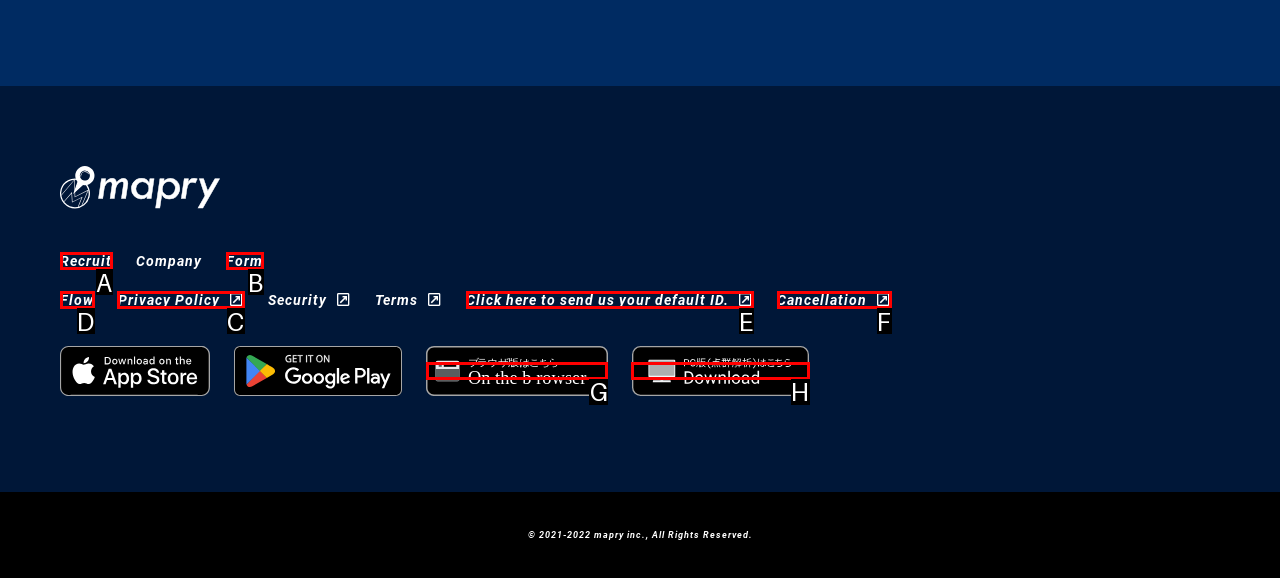Indicate the letter of the UI element that should be clicked to accomplish the task: View Privacy Policy. Answer with the letter only.

C